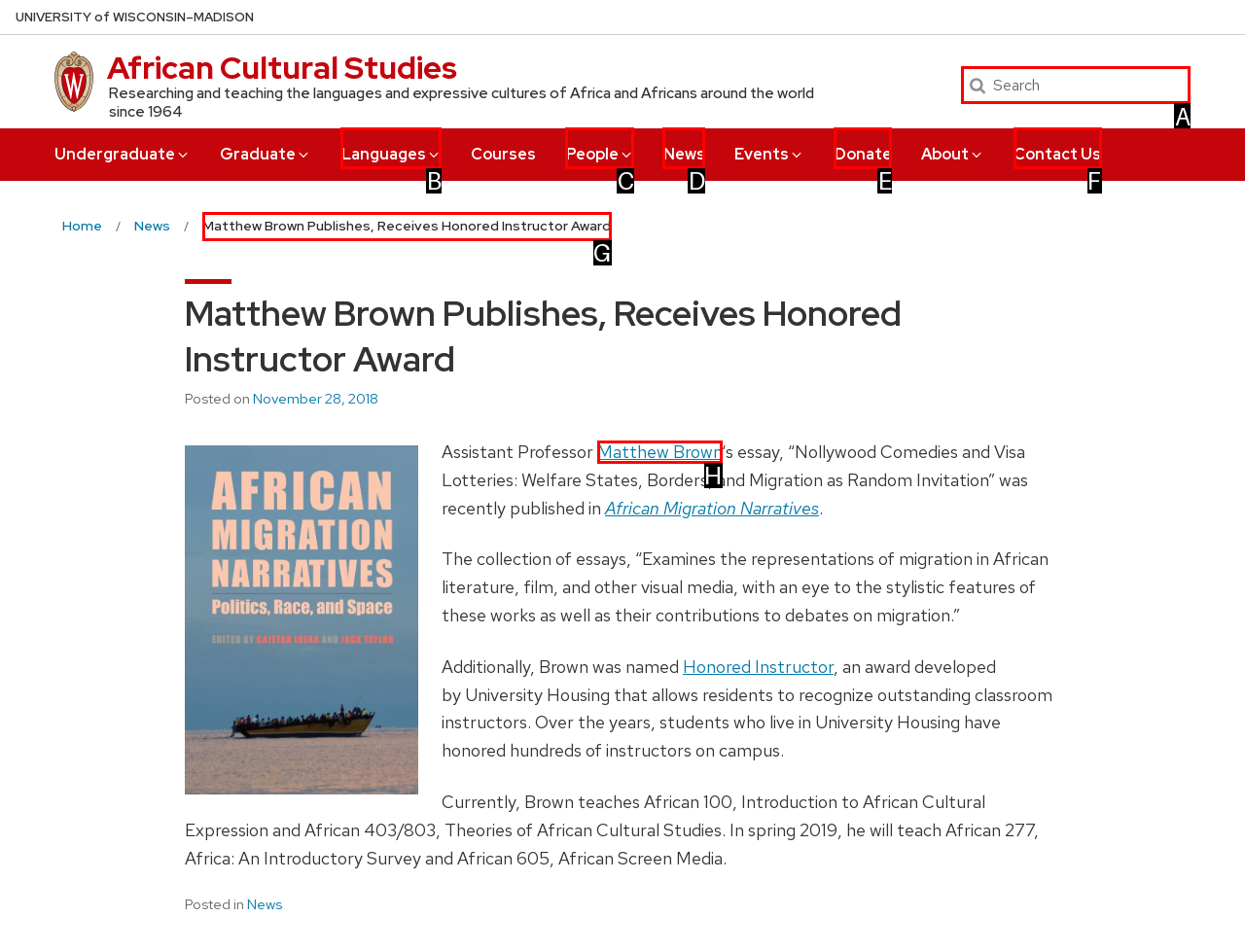Determine the letter of the UI element that will complete the task: Search for something
Reply with the corresponding letter.

A